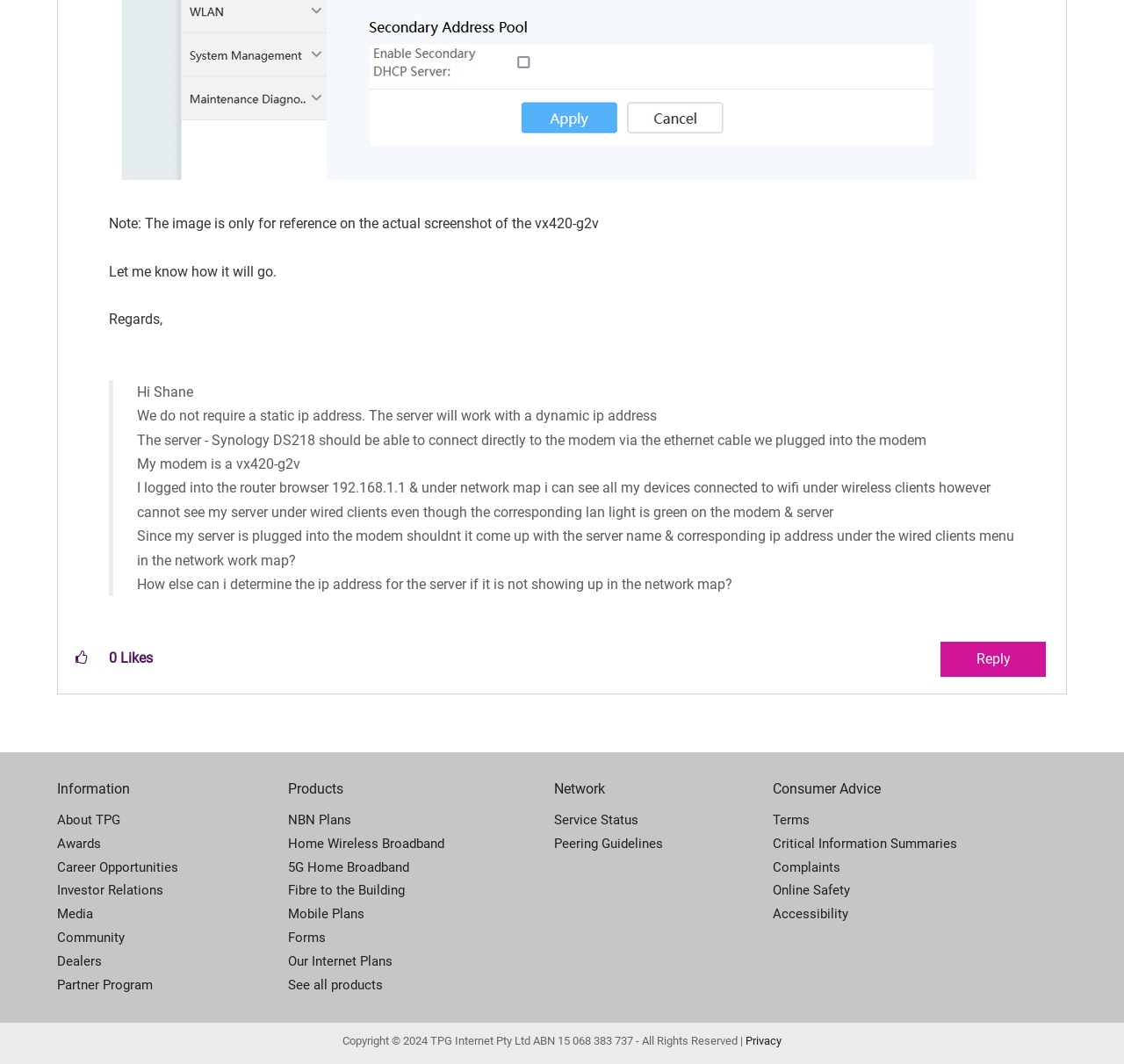What is the name of the server mentioned in the text?
Please provide a single word or phrase based on the screenshot.

Synology DS218